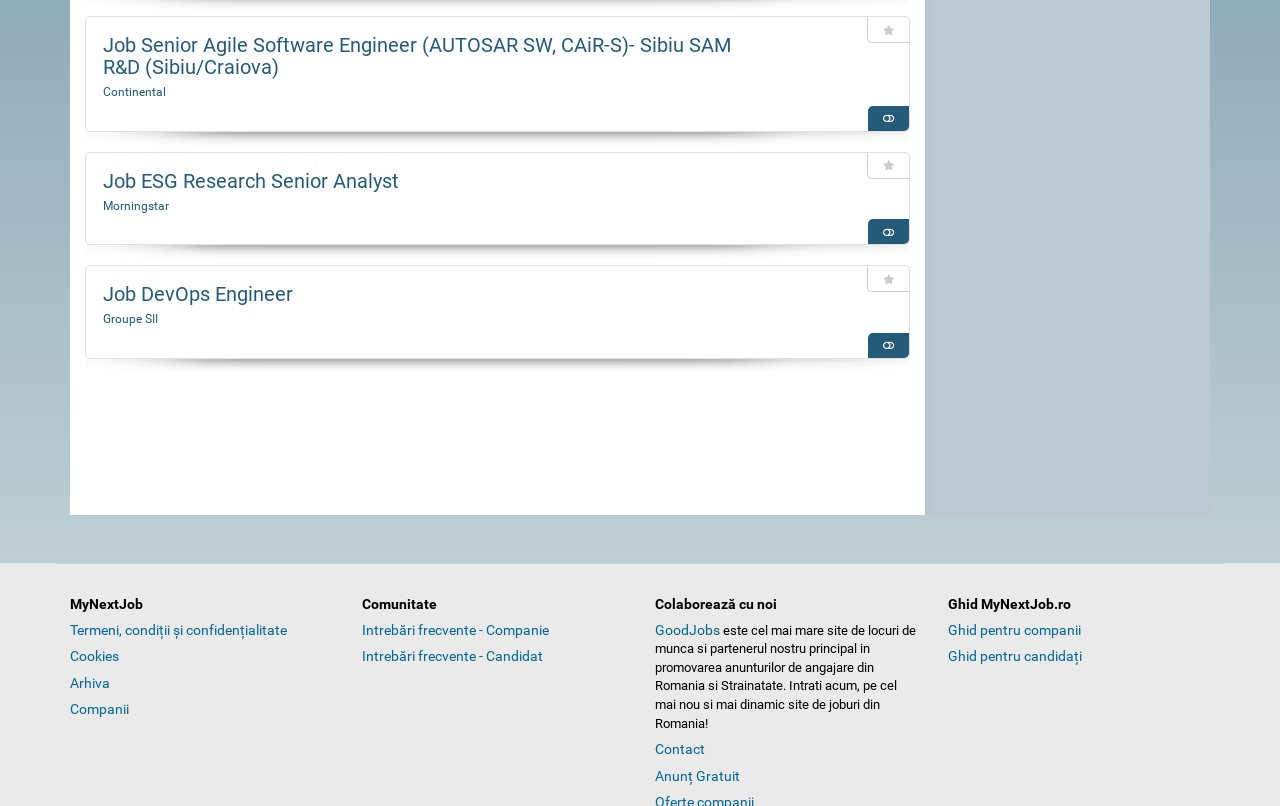What is the partner of MyNextJob?
Using the image as a reference, deliver a detailed and thorough answer to the question.

The website has a link 'GoodJobs' at the bottom of the page, with a description stating that GoodJobs is the partner of MyNextJob in promoting job advertisements in Romania and abroad.